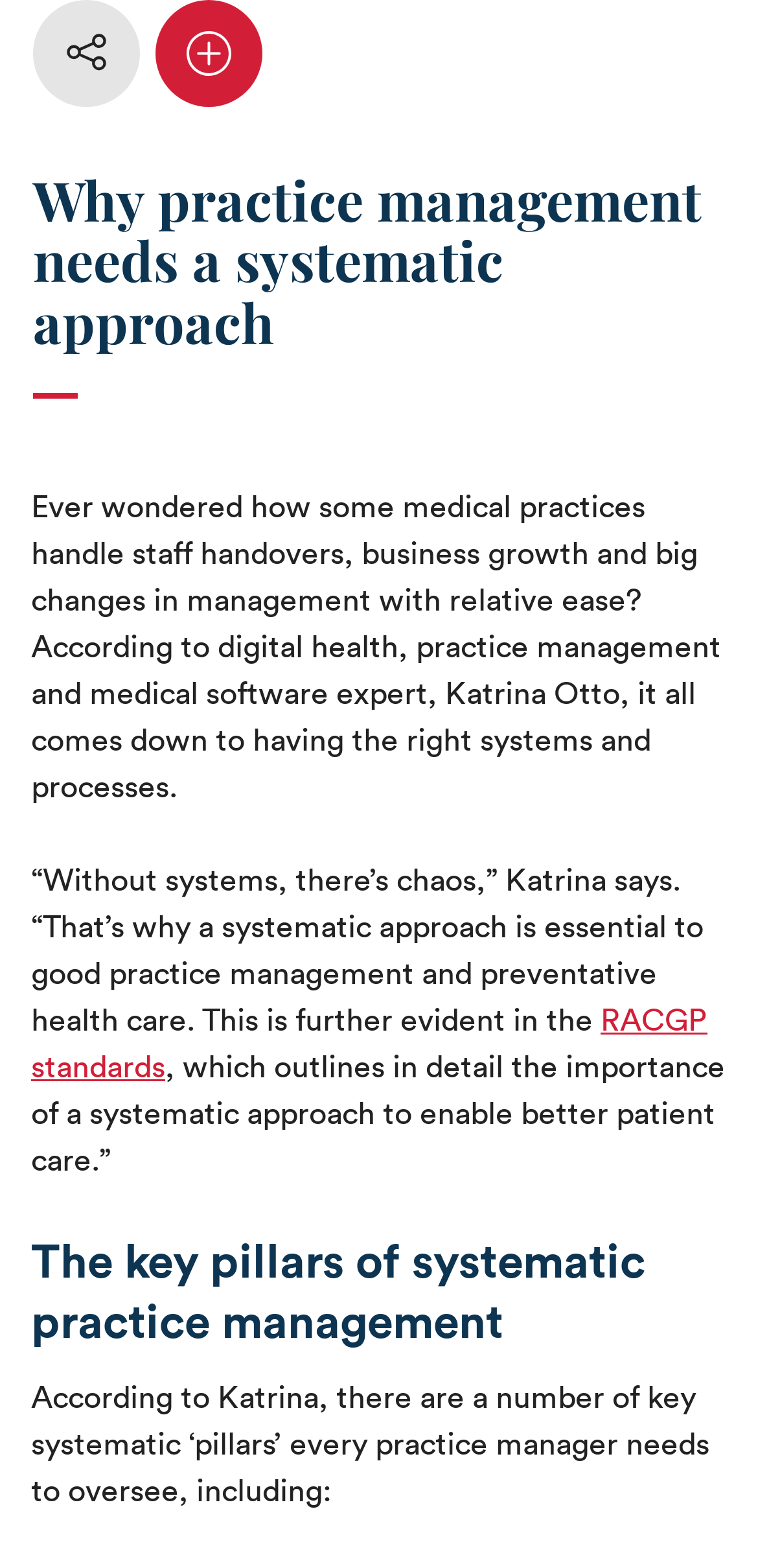Using the provided description: "Medicines Information", find the bounding box coordinates of the corresponding UI element. The output should be four float numbers between 0 and 1, in the format [left, top, right, bottom].

[0.051, 0.035, 0.687, 0.119]